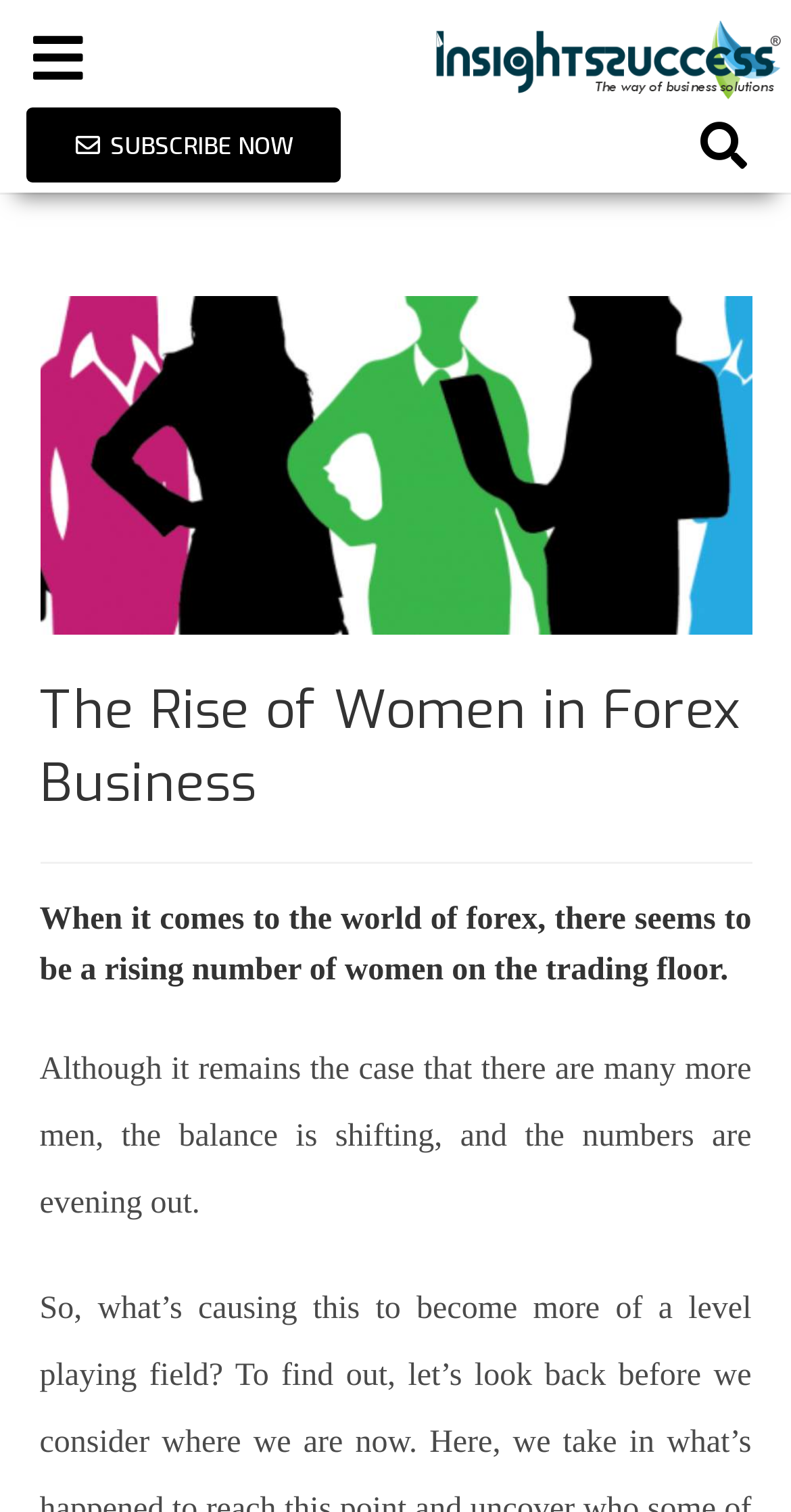Explain the webpage's design and content in an elaborate manner.

The webpage is about the rise of women in the forex business, as indicated by the title "The Rise of Women in Forex Business" at the top of the page. Below the title, there is a subtitle that reads "When it comes to the world of forex, there seems to be a rising number of women on the trading floor." 

On the top-left corner, there is a link with no text, and next to it, there is a link to "Insights Success" accompanied by an image with the same name. On the top-right corner, there is a "SUBSCRIBE NOW" link. 

To the right of the "SUBSCRIBE NOW" link, there is a search bar with a "Search" button. Below the search bar, there is an image that indicates the current viewing page, which is "The Rise of Women in Forex Business". 

The main content of the page starts below the image, with a heading that repeats the title "The Rise of Women in Forex Business". The following paragraph explains that although men still dominate the forex industry, the number of women is increasing, and the balance is shifting.